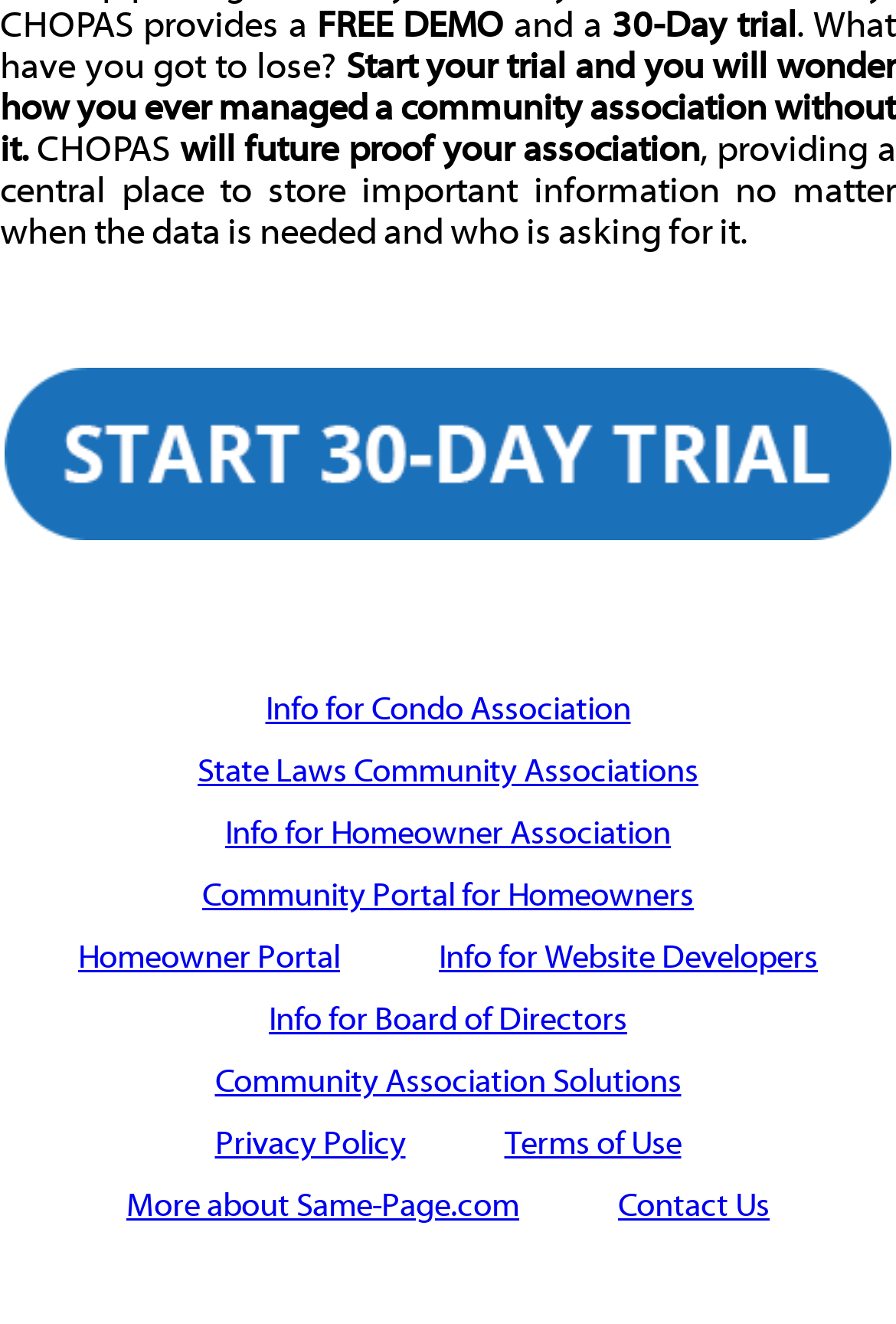How many links are available on the webpage?
Refer to the screenshot and respond with a concise word or phrase.

13